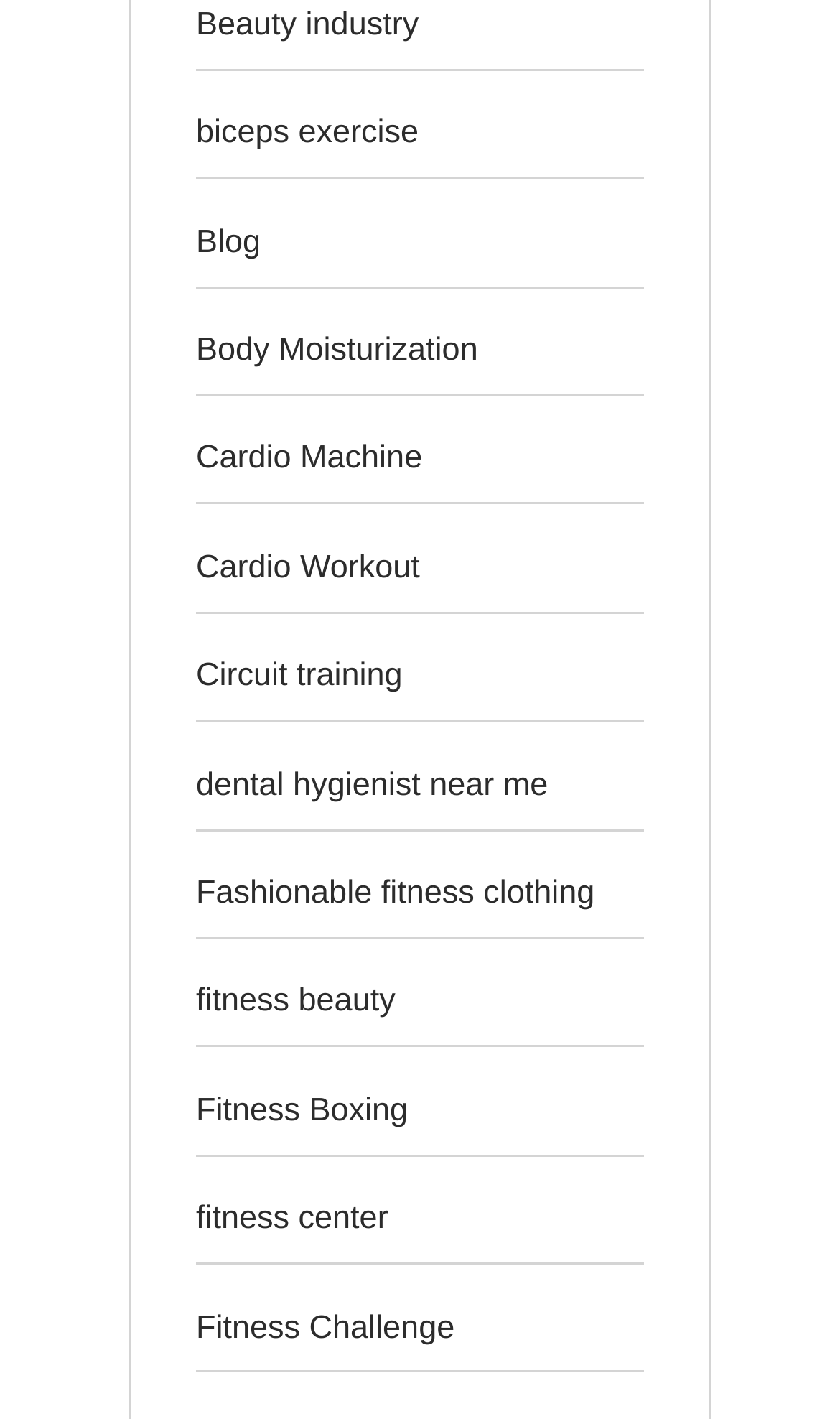Please identify the coordinates of the bounding box that should be clicked to fulfill this instruction: "Click on Beauty industry".

[0.233, 0.004, 0.498, 0.03]